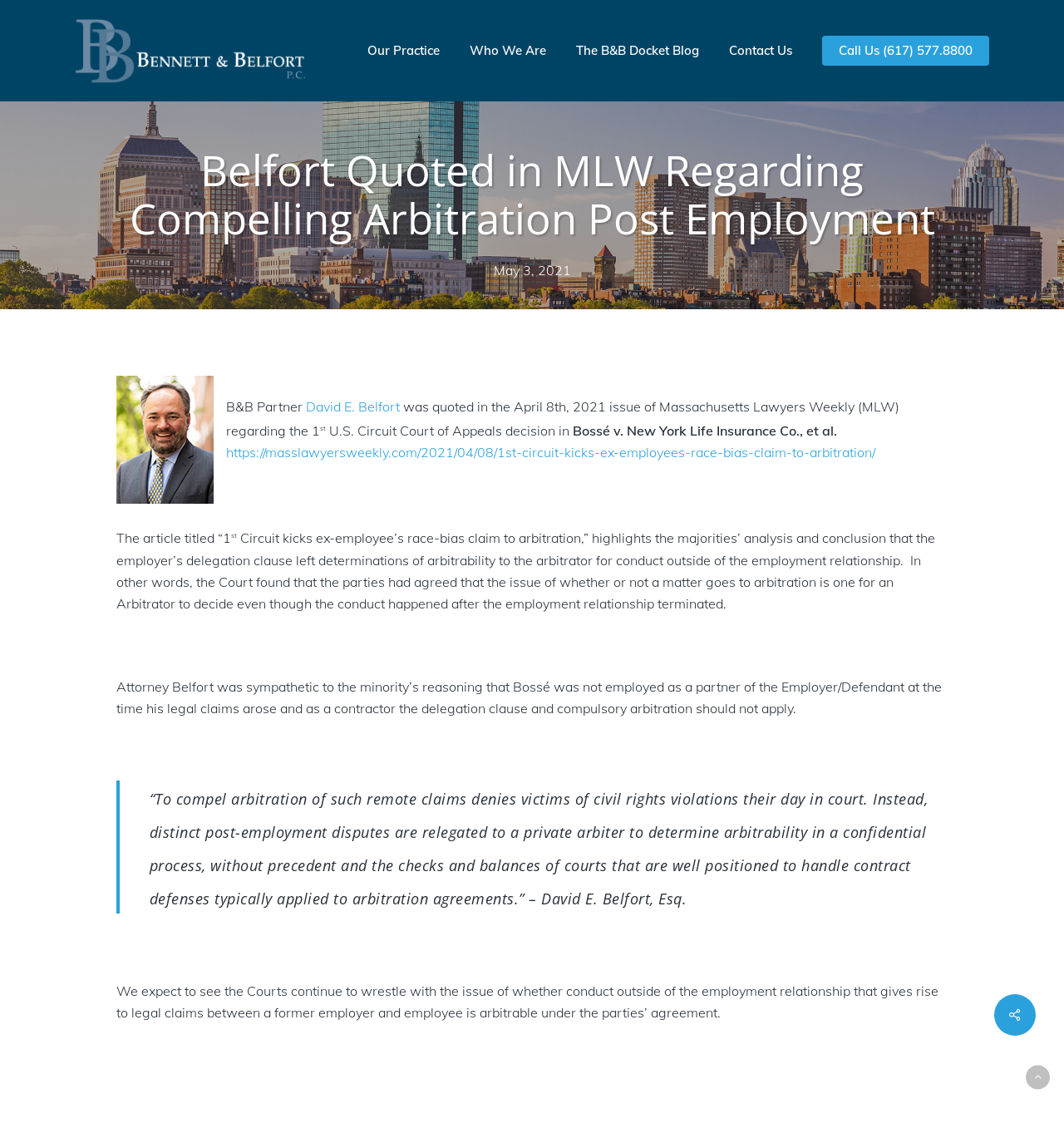Utilize the details in the image to give a detailed response to the question: What is the title of the article mentioned on this webpage?

I found the title of the article by reading the text on the webpage, which mentions 'The article titled “1st Circuit kicks ex-employee’s race-bias claim to arbitration,” highlights the majorities’ analysis and conclusion...'.